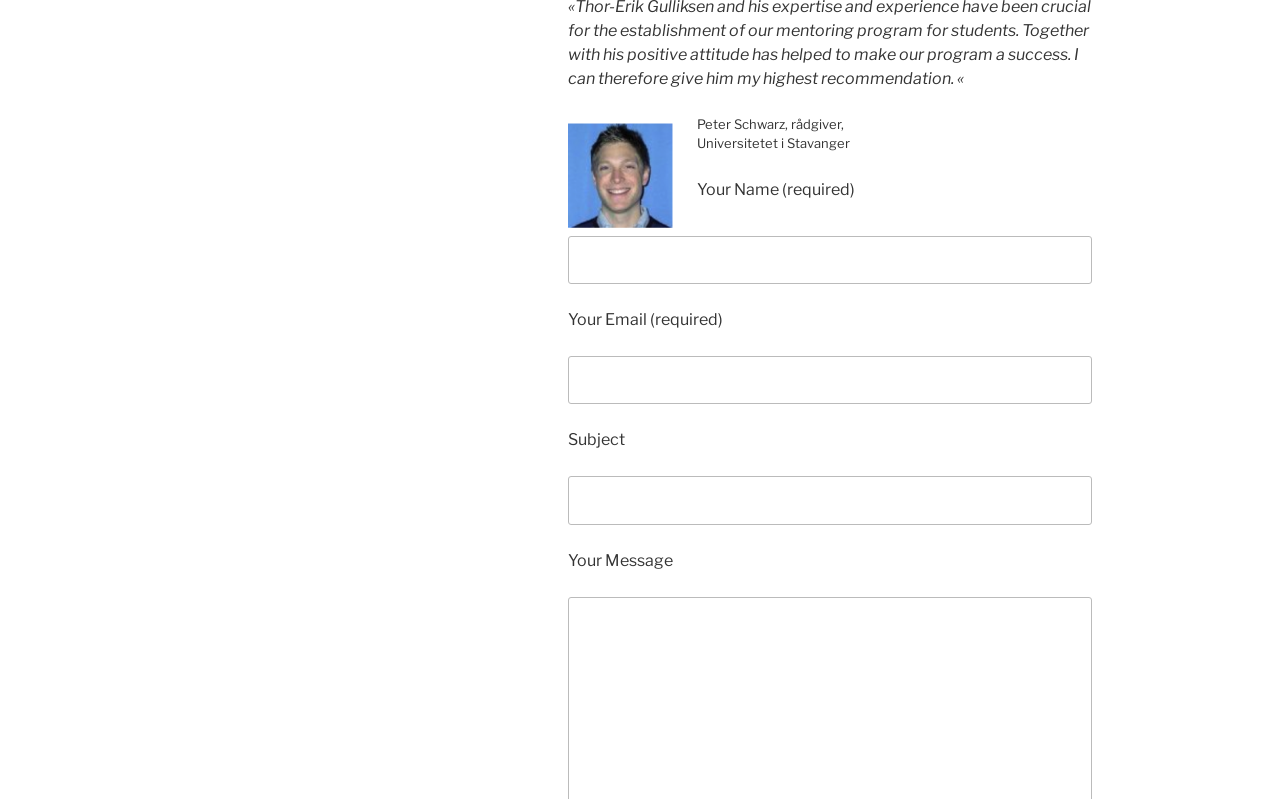What is the topic of the message to be sent?
Answer the question with a detailed and thorough explanation.

The StaticText element with the text 'Subject' is located above a text box, suggesting that the topic or subject of the message to be sent should be entered in this field.